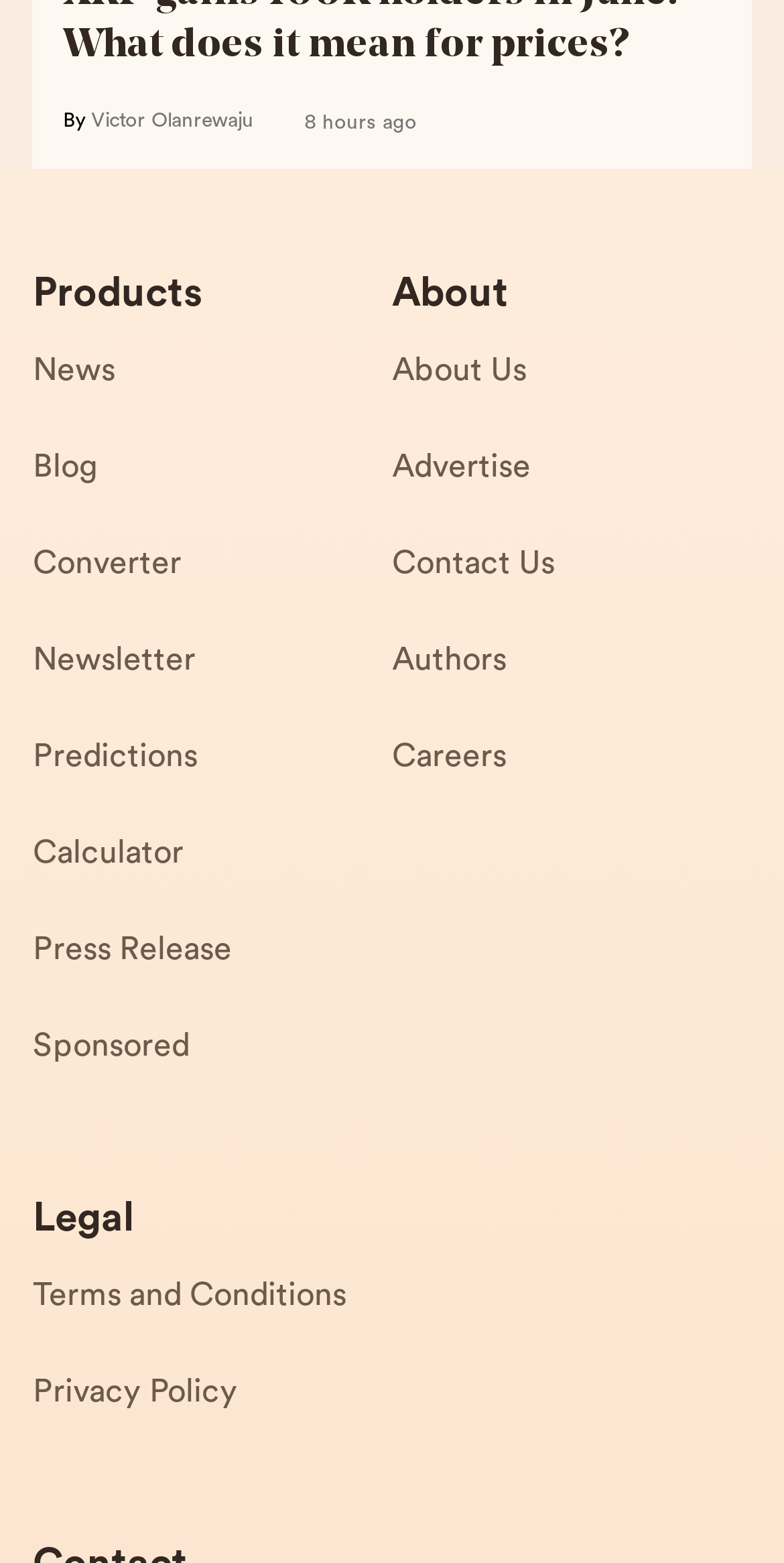Identify the bounding box for the UI element specified in this description: "Press Release3655". The coordinates must be four float numbers between 0 and 1, formatted as [left, top, right, bottom].

[0.042, 0.589, 0.5, 0.65]